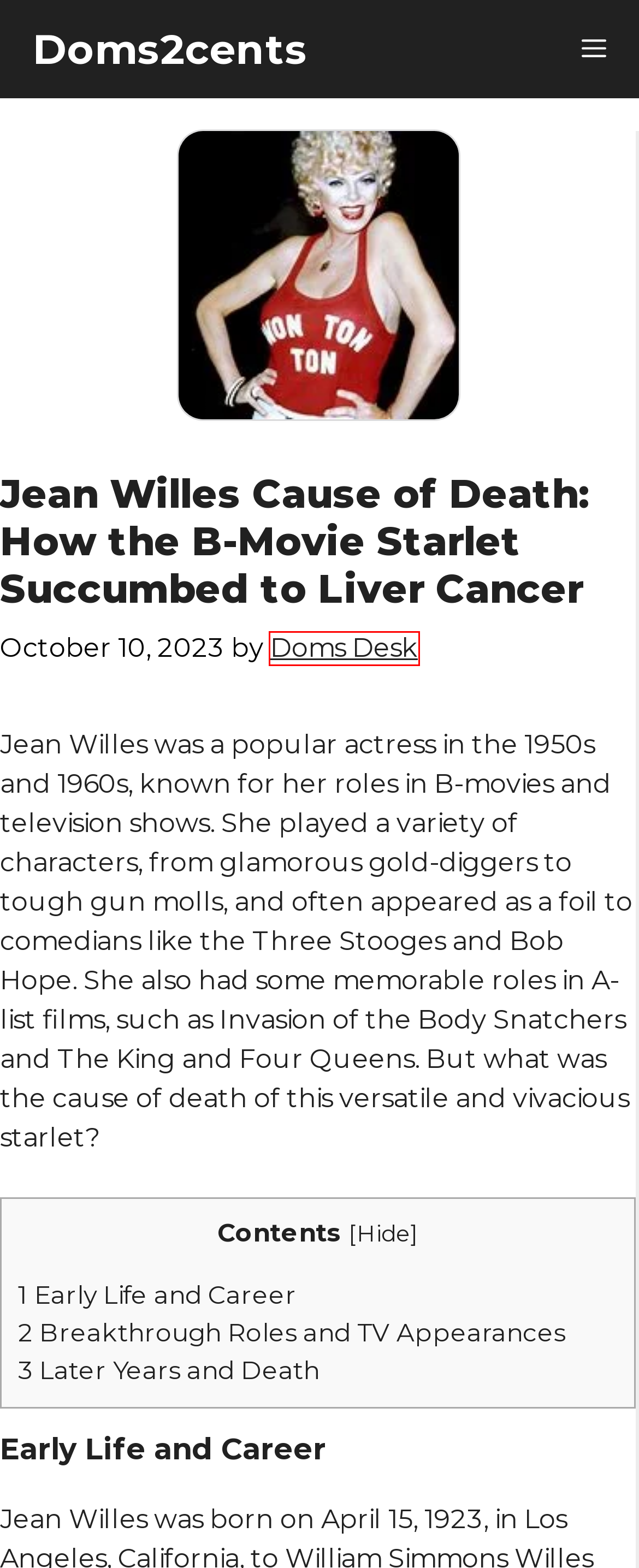You are presented with a screenshot of a webpage that includes a red bounding box around an element. Determine which webpage description best matches the page that results from clicking the element within the red bounding box. Here are the candidates:
A. Doms2cents - Popculture, TV Shows And Anime News
B. Is Chleb Ravenell Related to Thomas Ravenel? The Surprising Truth Behind Their Last Names
C. Doms Desk, Author at Doms2cents
D. Is Fabian Maidana Related to Marcos Maidana?
E. Generative AI in Fintech: Use Cases and Future Opportunities - Doms2cents
F. How Sandra West’s Cause of Death Led to Her Bizarre Ferrari Burial
G. Jean Carson Cause of Death: How the Fun Girl from The Andy Griffith Show Passed Away
H. Linda Meiklejohn Cause of Death: How the MAS*H Actress Passed Away

C